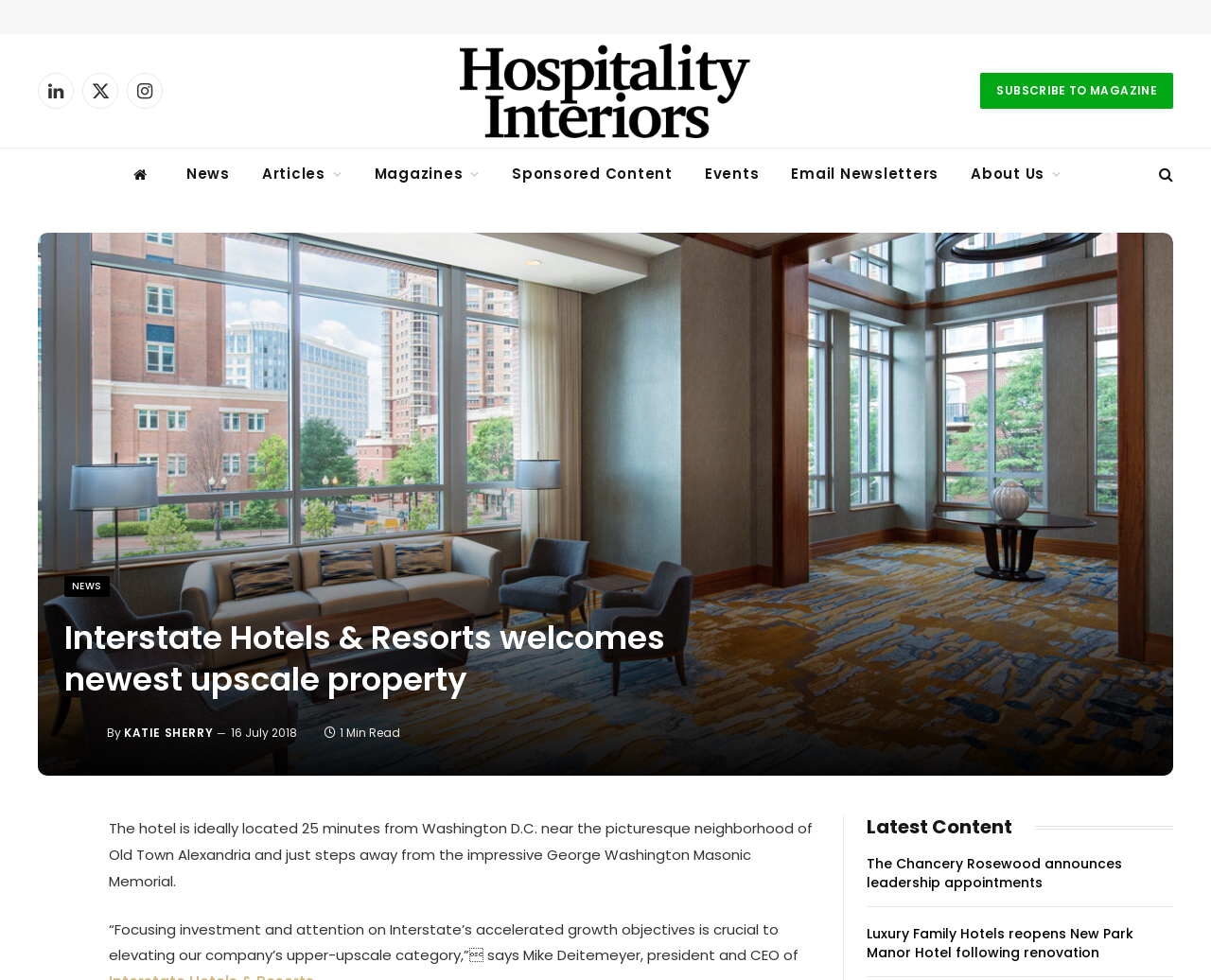What is the social media platform with a bird logo?
Using the screenshot, give a one-word or short phrase answer.

Twitter